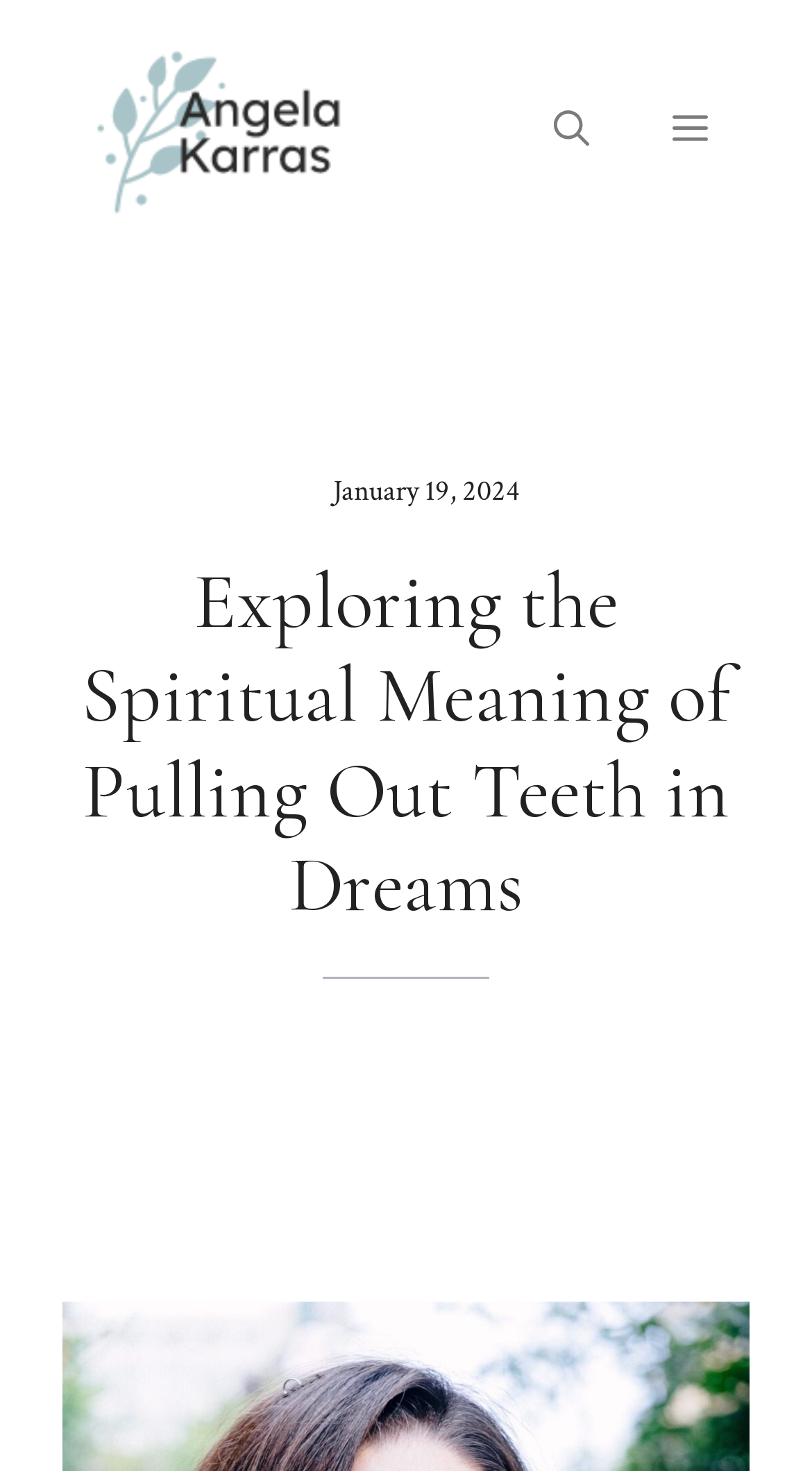Please respond in a single word or phrase: 
What is the bounding box coordinate of the image associated with the author?

[0.077, 0.028, 0.538, 0.149]